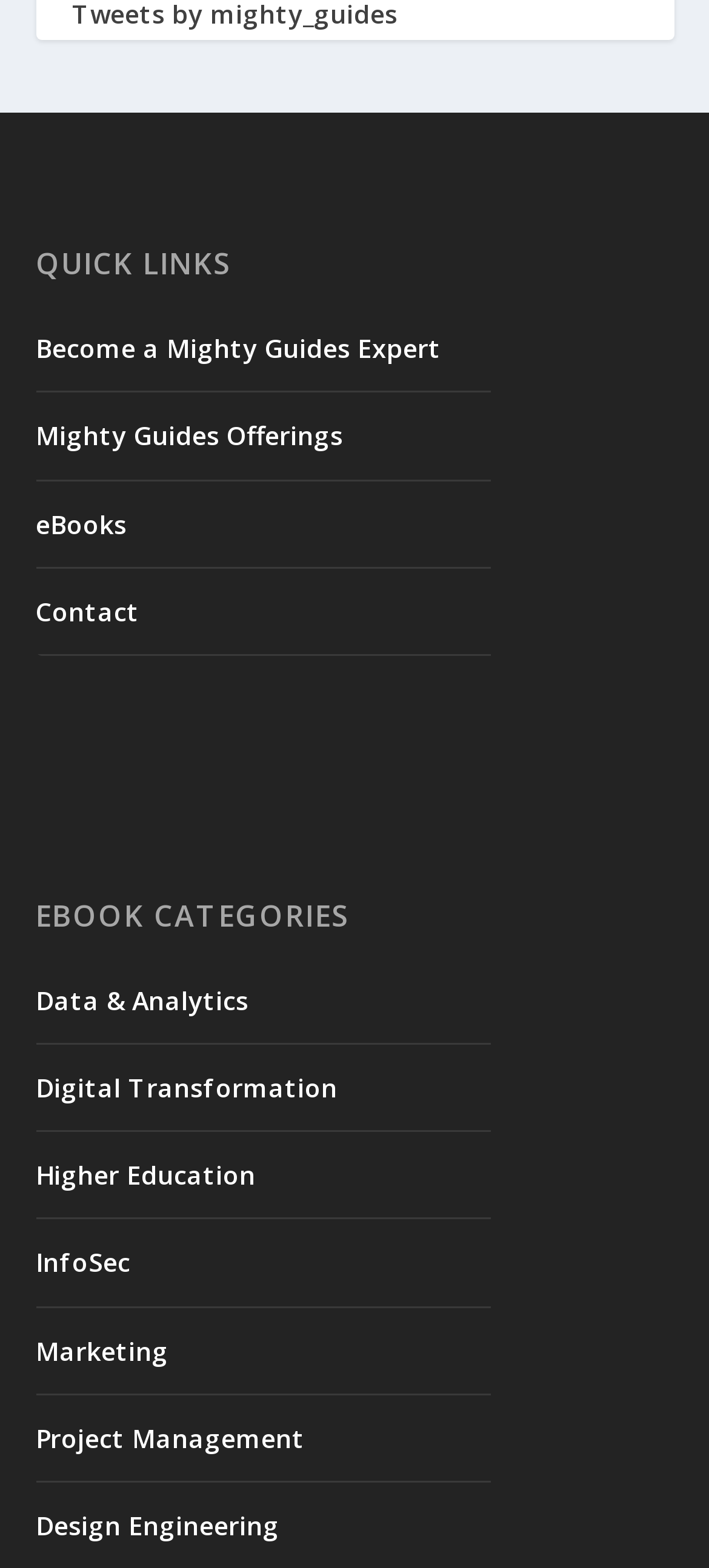Please determine the bounding box coordinates of the element to click in order to execute the following instruction: "learn about Design Engineering". The coordinates should be four float numbers between 0 and 1, specified as [left, top, right, bottom].

[0.05, 0.962, 0.394, 0.984]